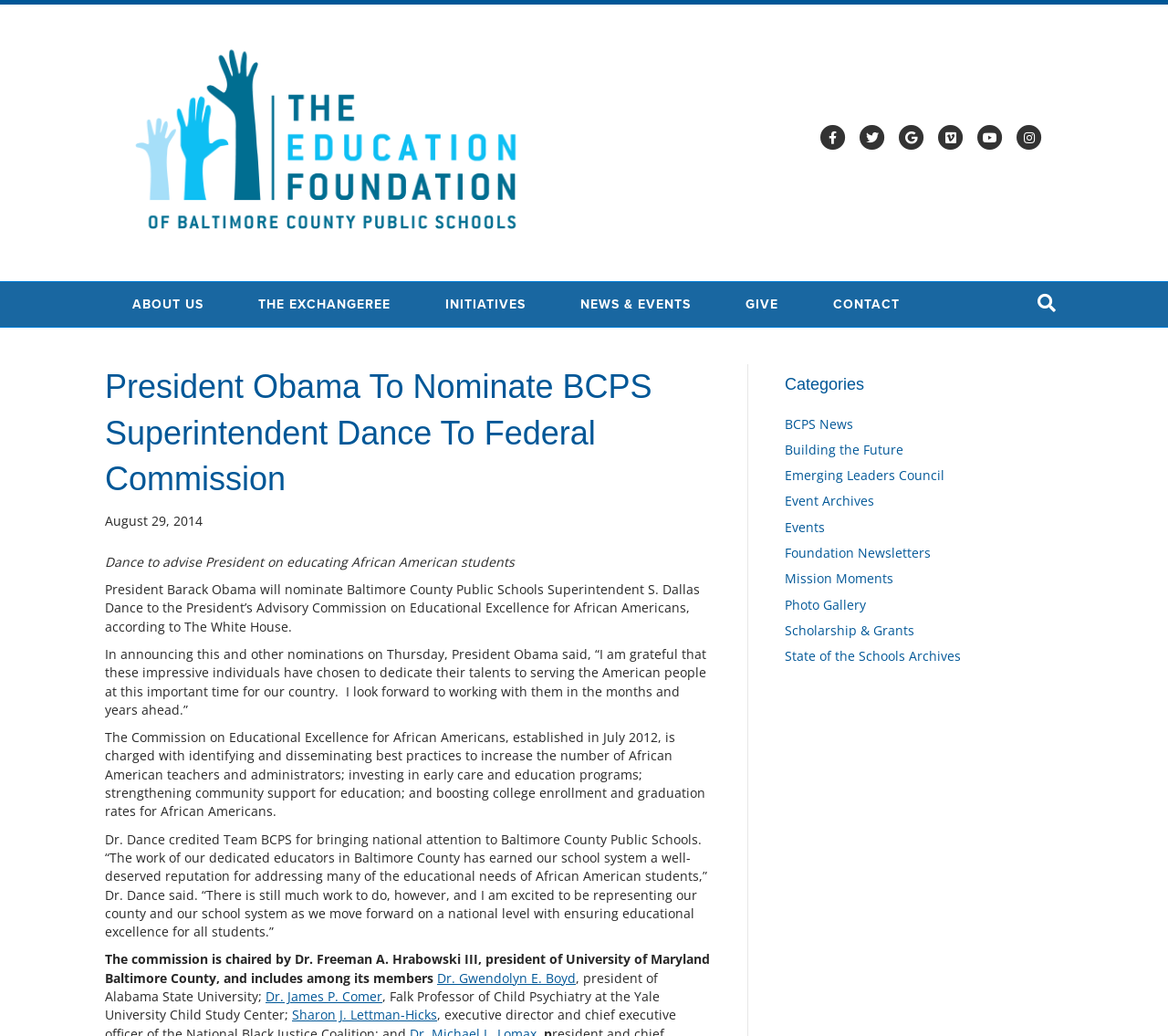Please determine the bounding box coordinates for the element that should be clicked to follow these instructions: "Search on the website".

[0.882, 0.276, 0.91, 0.308]